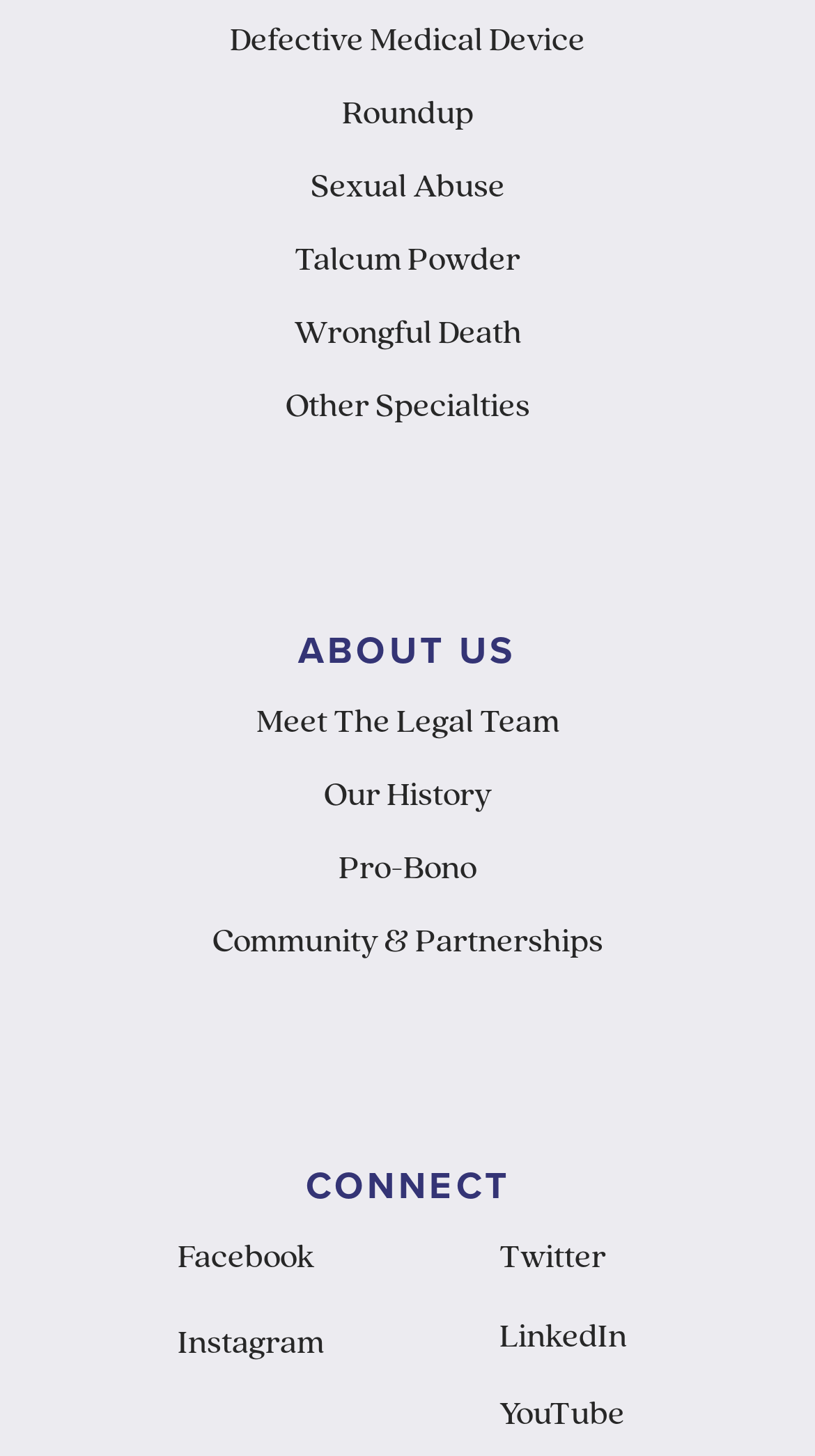Locate the bounding box coordinates of the area to click to fulfill this instruction: "Visit Facebook page". The bounding box should be presented as four float numbers between 0 and 1, in the order [left, top, right, bottom].

[0.126, 0.85, 0.479, 0.888]